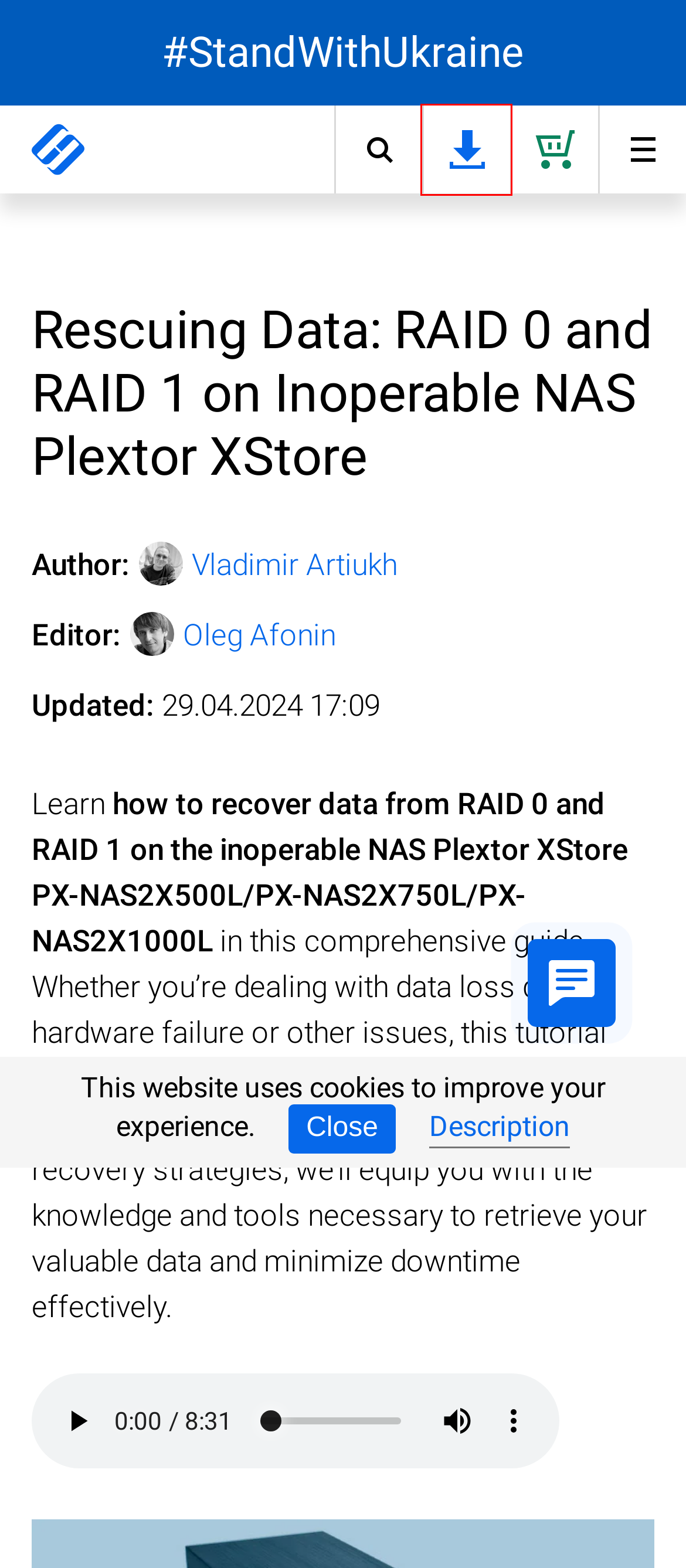Check out the screenshot of a webpage with a red rectangle bounding box. Select the best fitting webpage description that aligns with the new webpage after clicking the element inside the bounding box. Here are the candidates:
A. Convert LV or MD RAID1/0 to RAID5: Data-Safe Methods
B. Data Recovery & Information Security Blog
C. Purchase Data Recovery Software Online (2024)
D. Expert Advice on Data Recovery from RAID1 and RAID0 on QNAP TS-219P+ NAS
E. Hard Drive Data Recovery Software for Windows (2024)
F. Company privacy policy
G. Free Download Data Recovery Software for Windows (2024)
H. Terms of Use Agreement for Site Content and Software

G